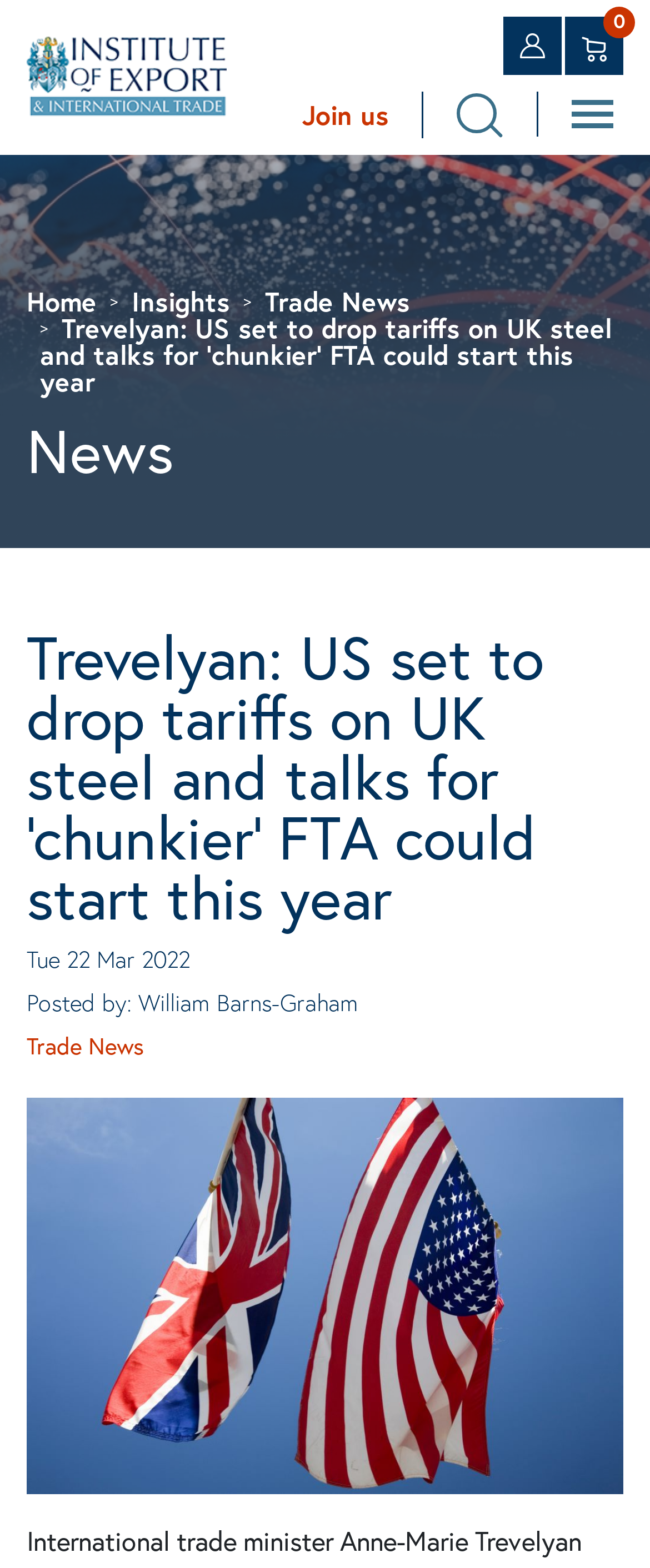Please pinpoint the bounding box coordinates for the region I should click to adhere to this instruction: "Read Trade News".

[0.408, 0.18, 0.631, 0.202]